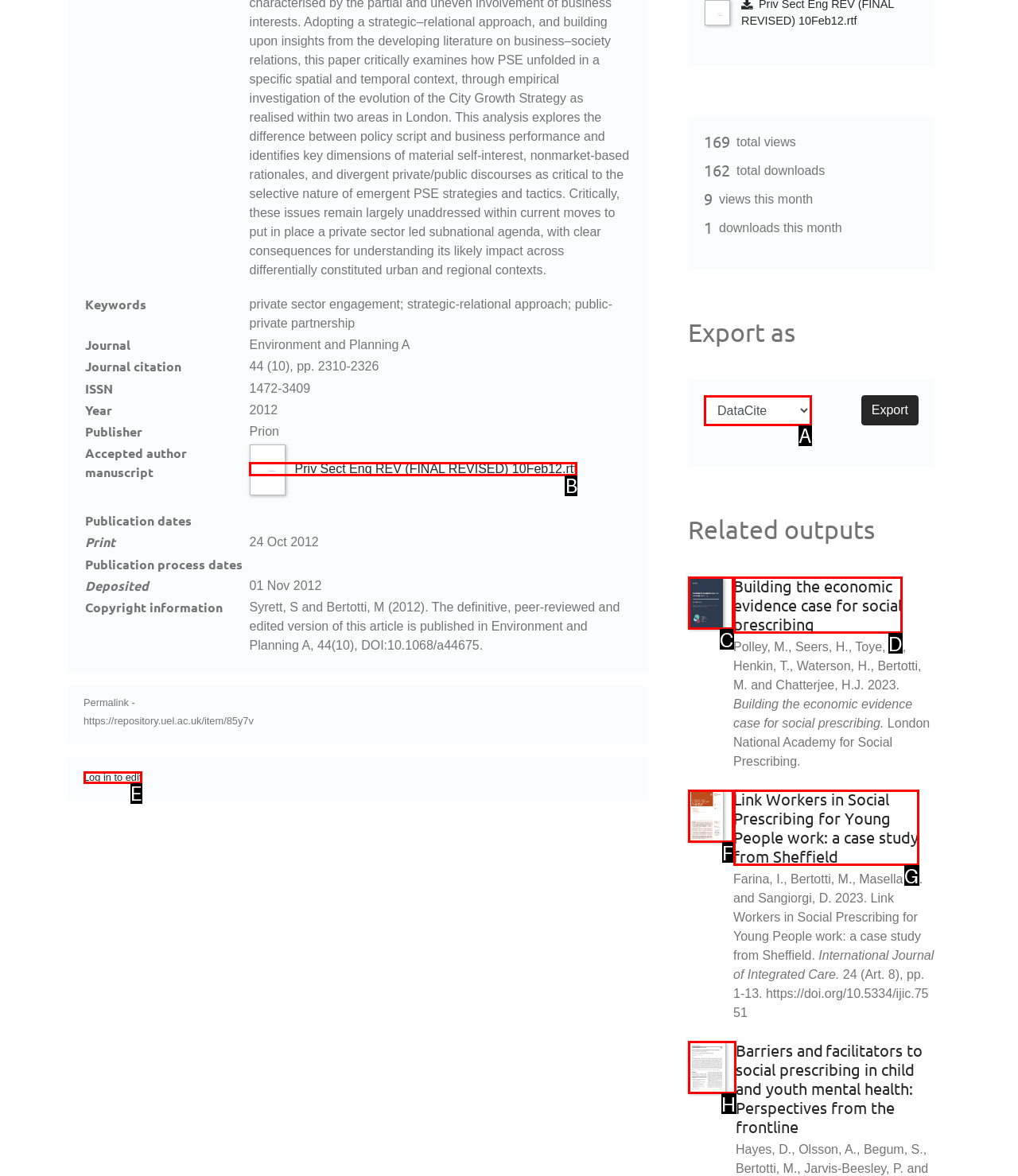Find the HTML element that suits the description: Log in to edit
Indicate your answer with the letter of the matching option from the choices provided.

E